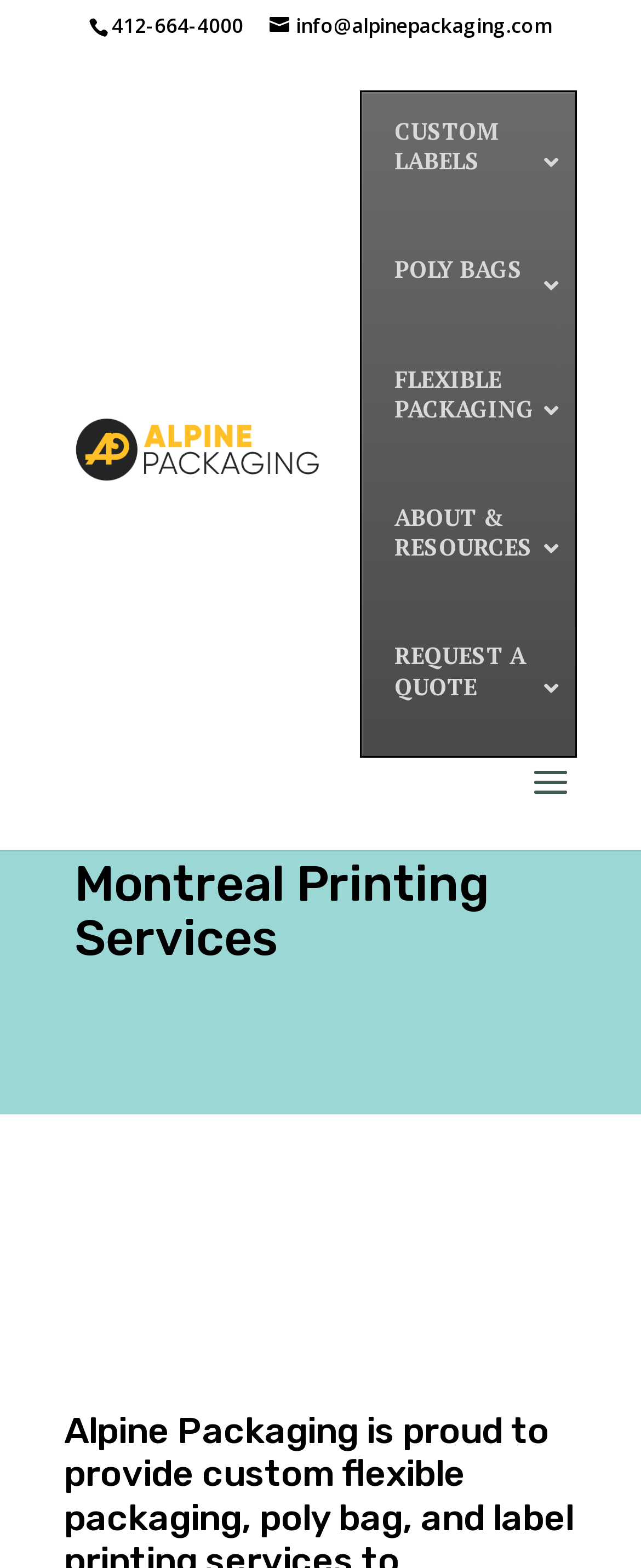Determine the bounding box coordinates of the UI element that matches the following description: "info@alpinepackaging.com". The coordinates should be four float numbers between 0 and 1 in the format [left, top, right, bottom].

[0.421, 0.007, 0.862, 0.025]